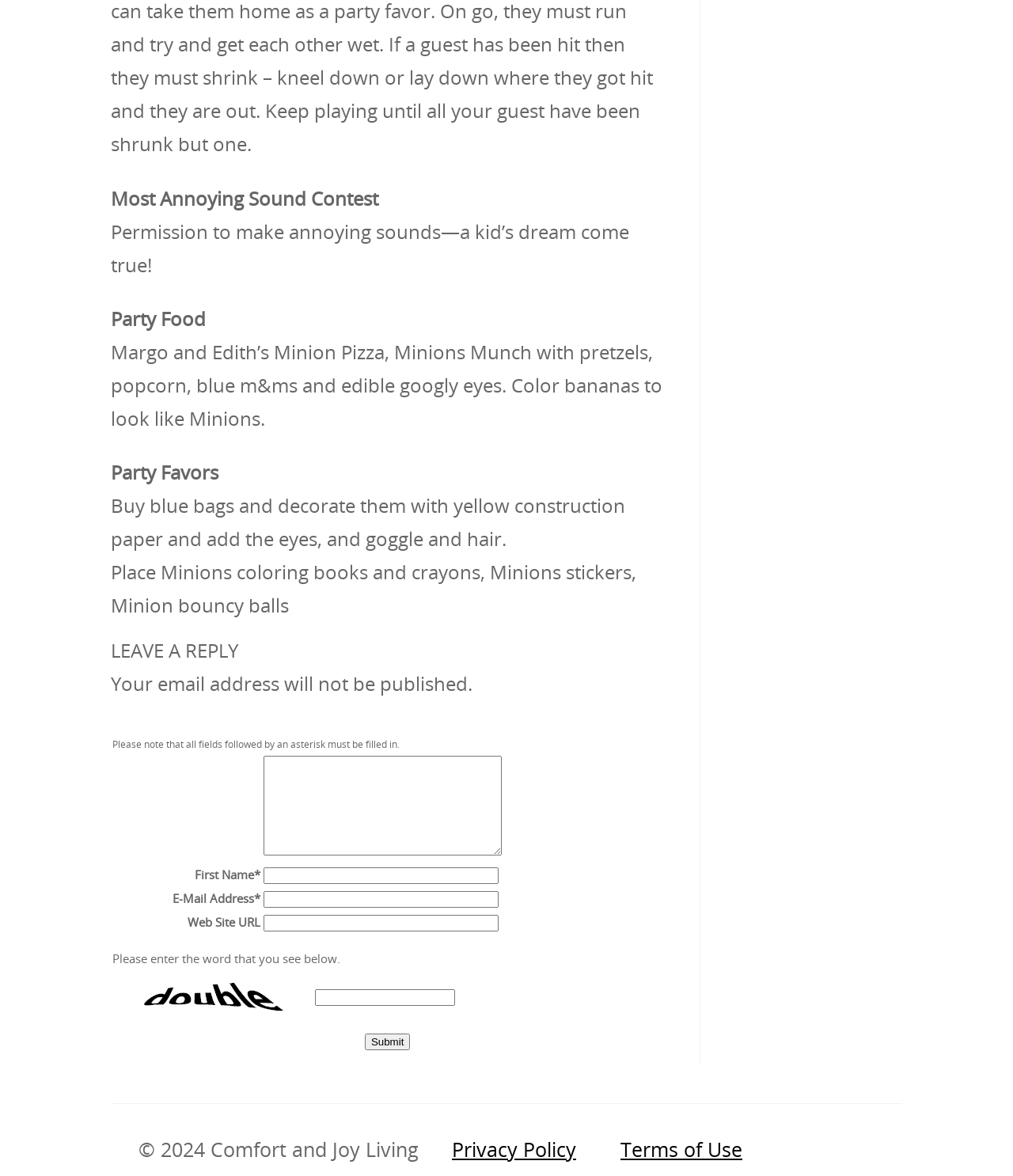Using the element description Privacy Policy, predict the bounding box coordinates for the UI element. Provide the coordinates in (top-left x, top-left y, bottom-right x, bottom-right y) format with values ranging from 0 to 1.

[0.446, 0.965, 0.569, 0.988]